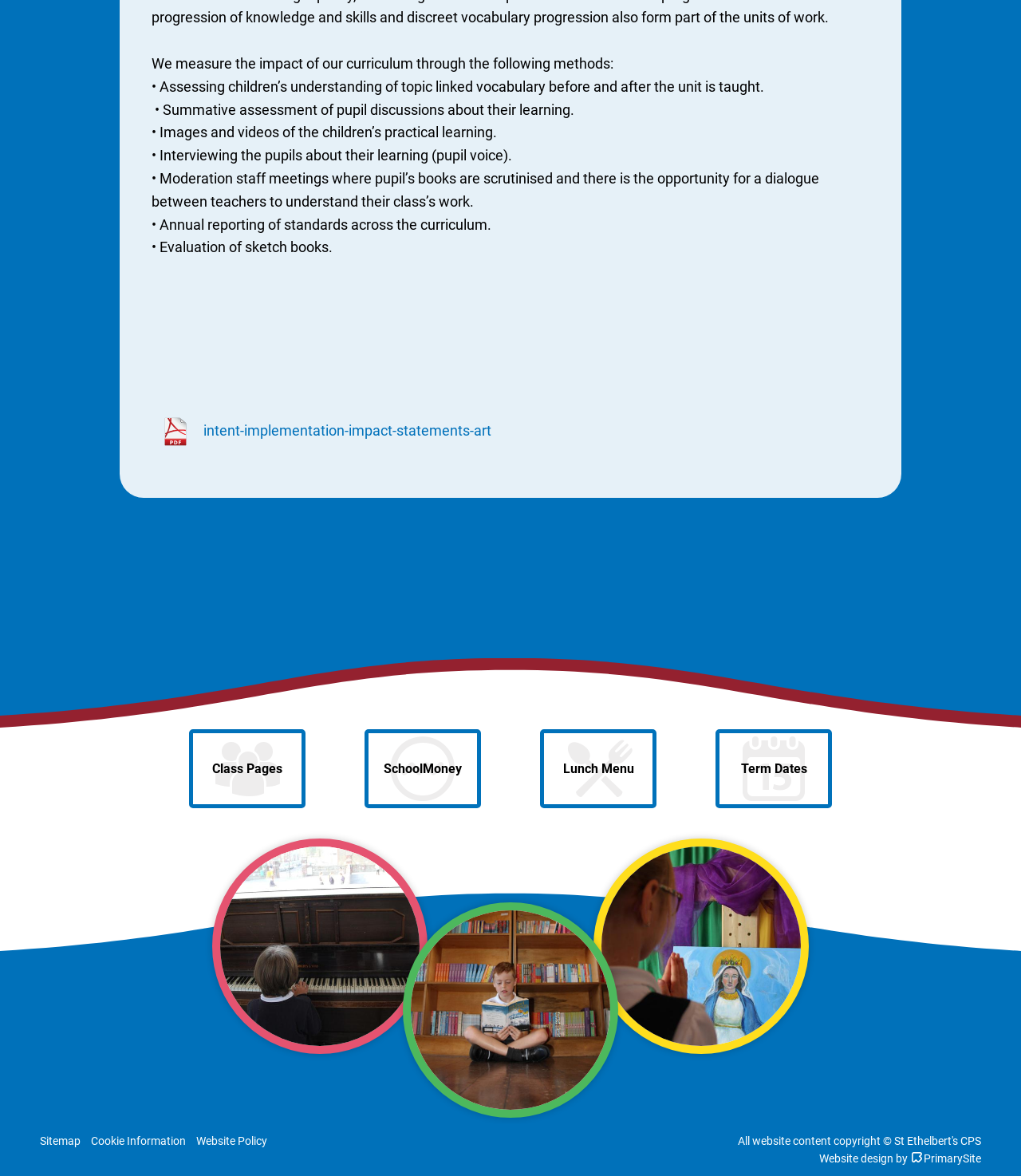What type of content is available on the 'Class Pages' link?
Give a detailed response to the question by analyzing the screenshot.

The link 'Class Pages' is likely to contain information about the different classes or grades in the school, possibly including class schedules, teacher information, or student work.